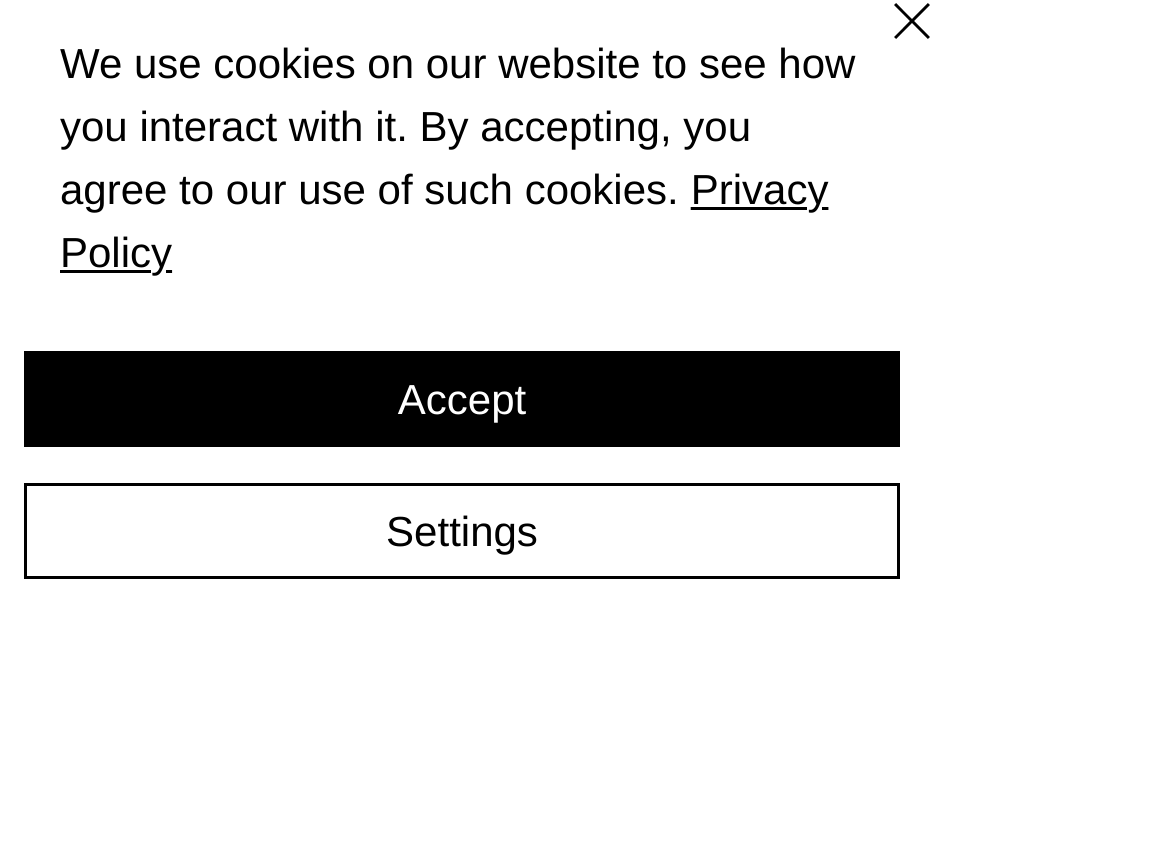Using the provided element description "aria-label="Facebook"", determine the bounding box coordinates of the UI element.

[0.231, 0.725, 0.318, 0.844]